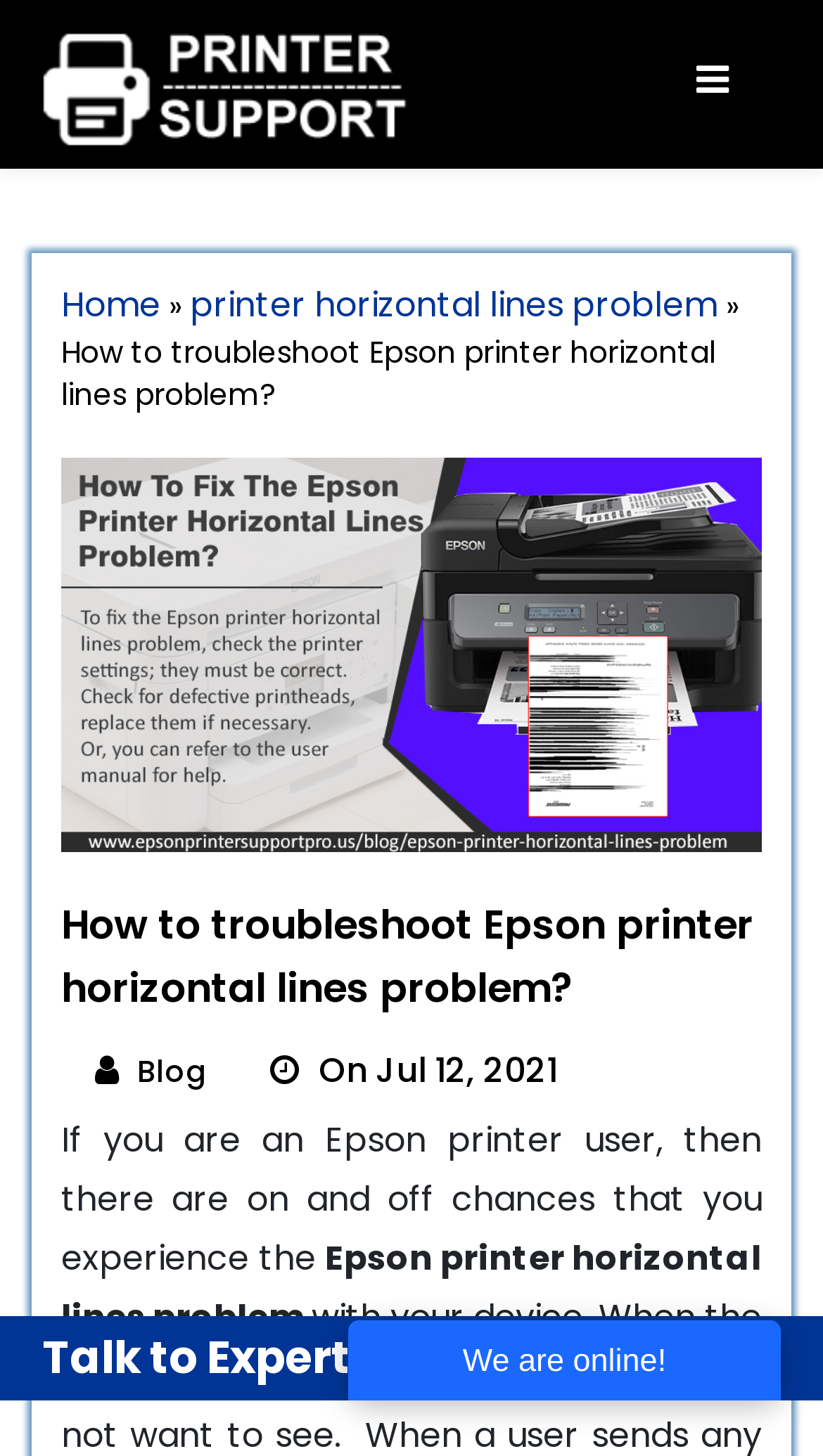How many links are there in the top section of the webpage?
Using the information presented in the image, please offer a detailed response to the question.

There are three links in the top section of the webpage: 'EPSON SUPPORT NUMBER', 'Home', and 'printer horizontal lines problem'.